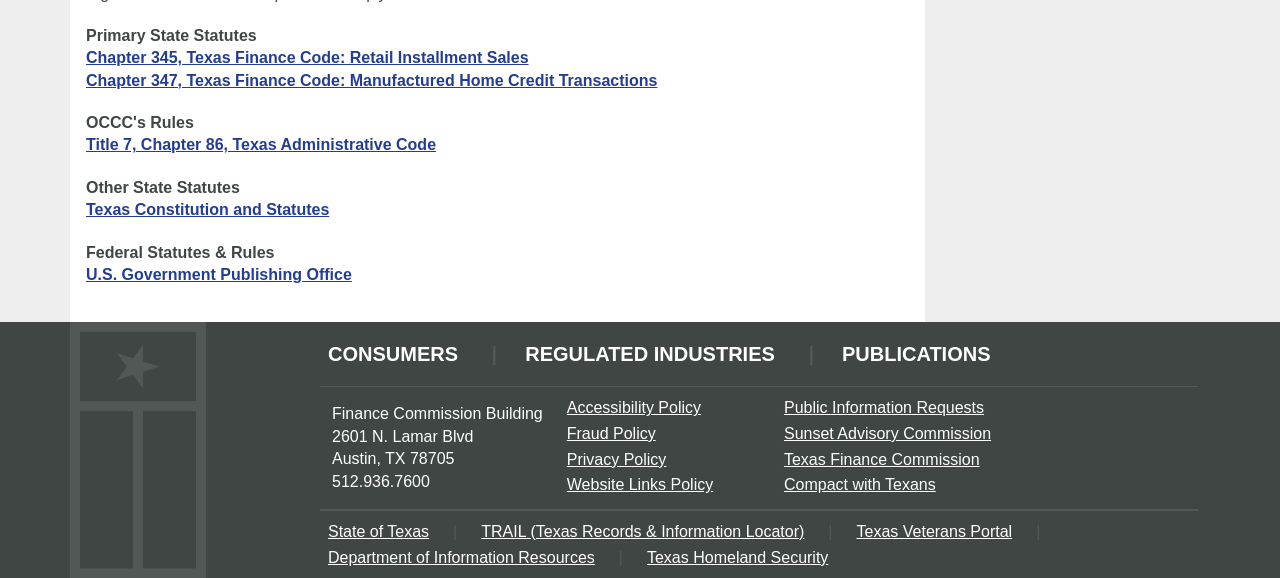Find the bounding box coordinates for the area that should be clicked to accomplish the instruction: "Read Accessibility Policy".

[0.443, 0.684, 0.548, 0.728]